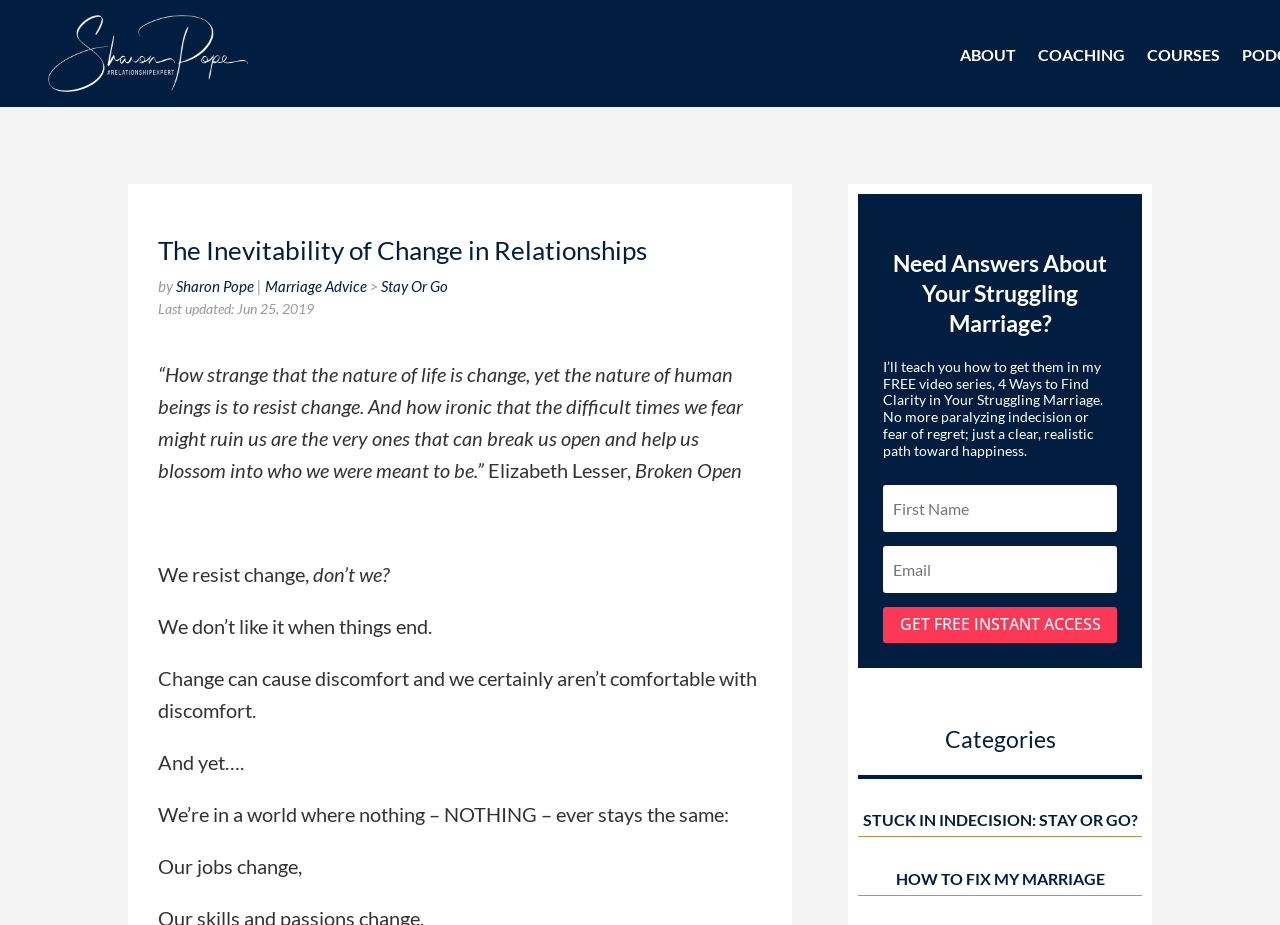Locate the bounding box coordinates of the area where you should click to accomplish the instruction: "Click the COACHING link".

[0.811, 0.052, 0.879, 0.089]